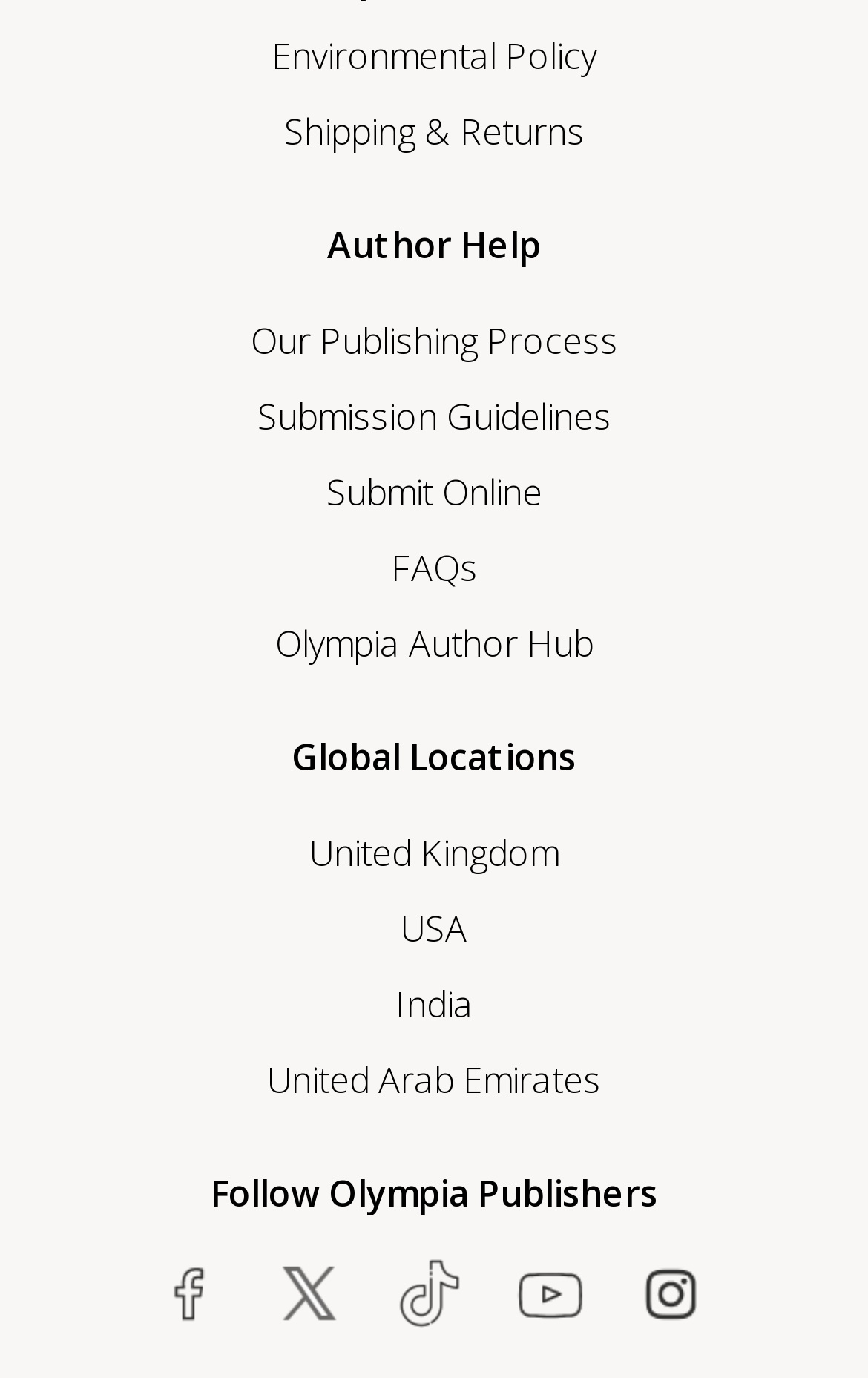Please pinpoint the bounding box coordinates for the region I should click to adhere to this instruction: "Submit Online".

[0.376, 0.334, 0.624, 0.38]